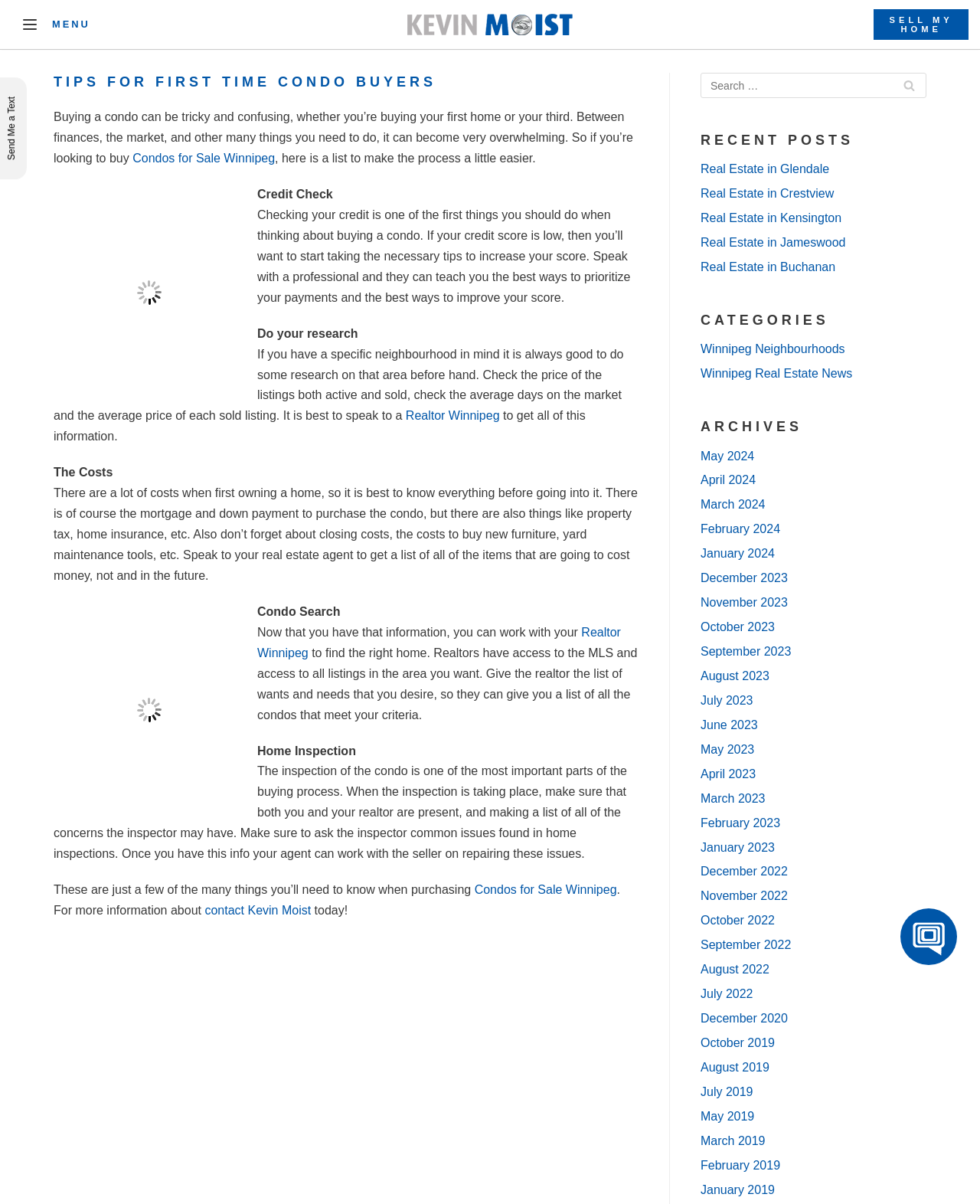Use a single word or phrase to answer the question:
What type of information can a realtor provide?

MLS listings